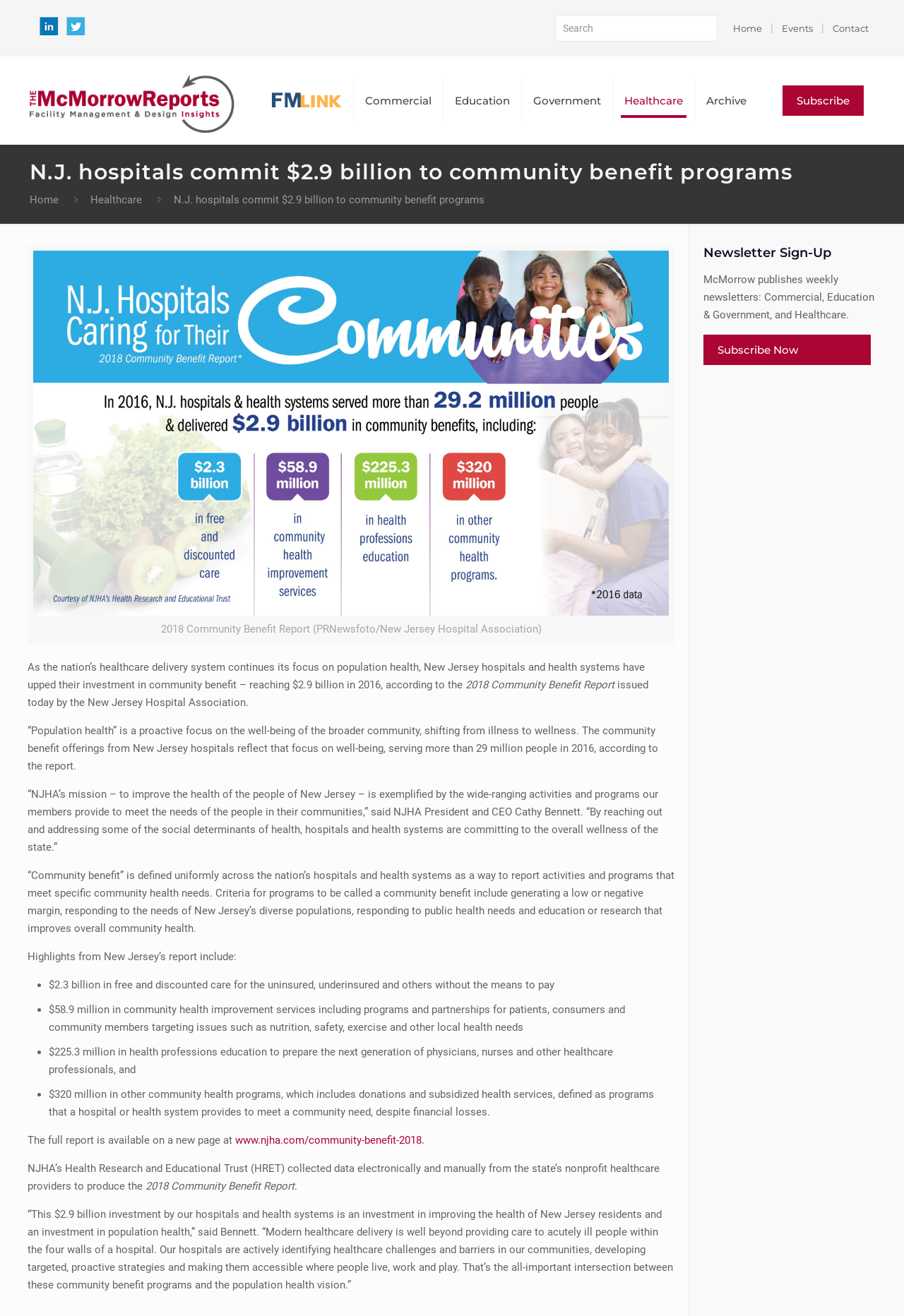Determine the bounding box coordinates of the element that should be clicked to execute the following command: "Go to Home page".

[0.811, 0.017, 0.843, 0.025]